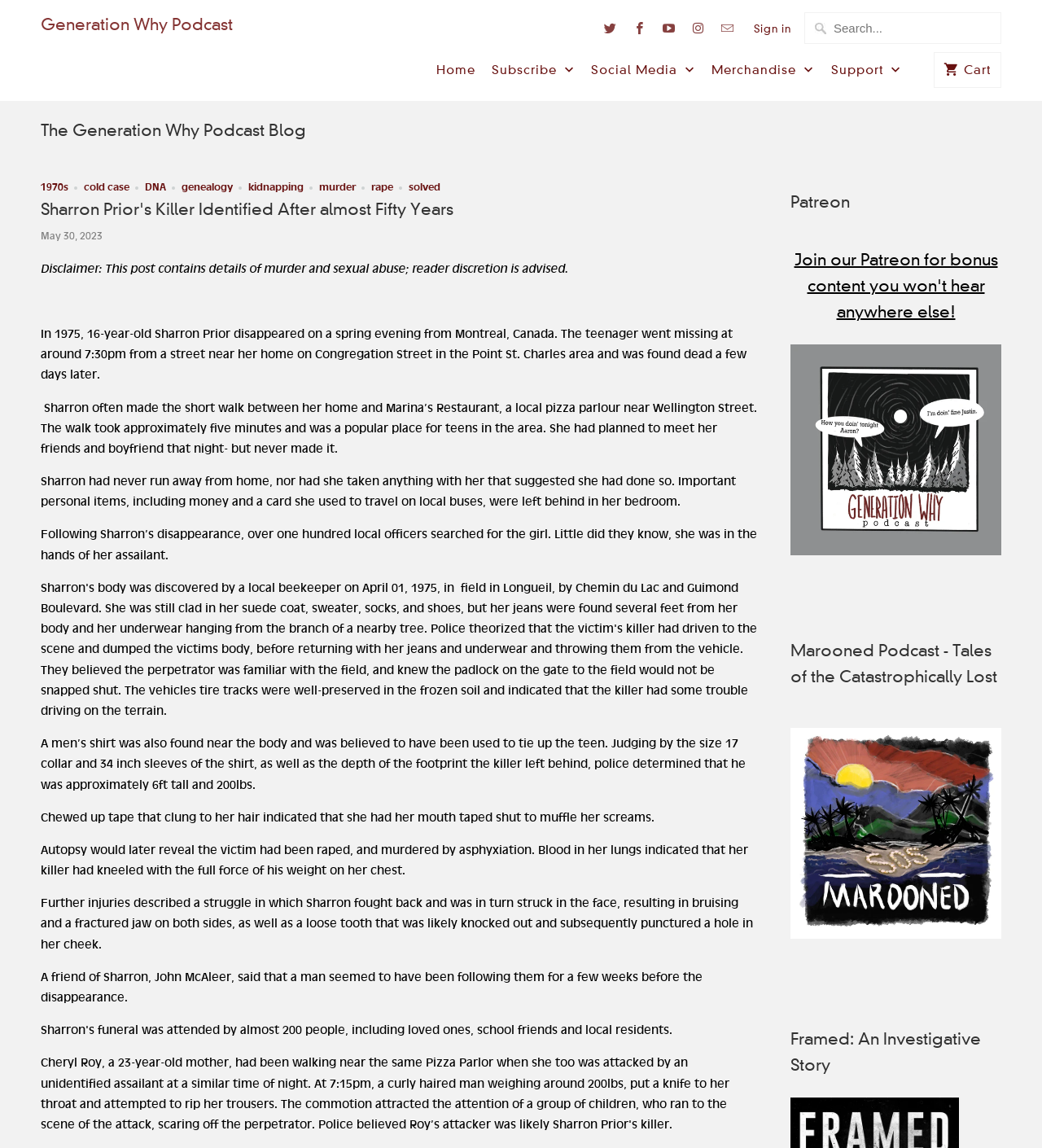Identify and provide the main heading of the webpage.

Sharron Prior's Killer Identified After almost Fifty Years